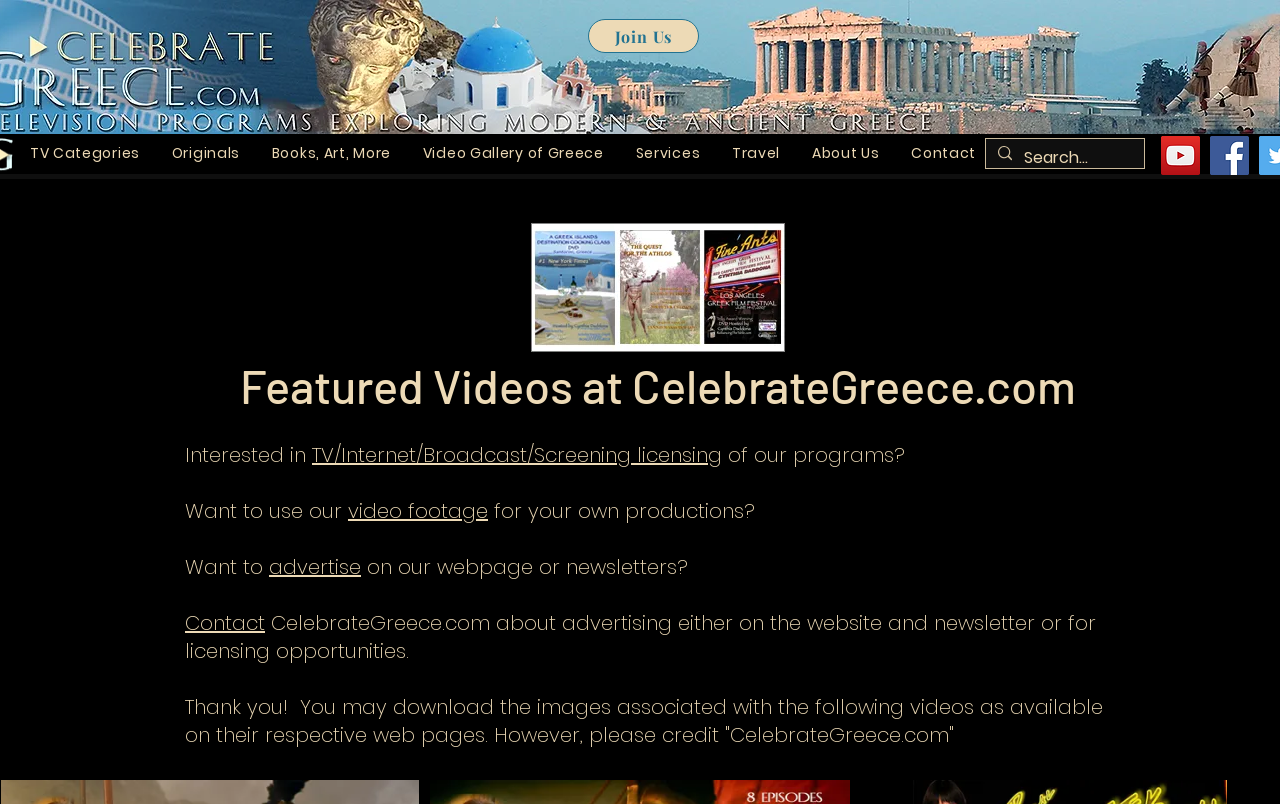What is the featured content on the webpage? From the image, respond with a single word or brief phrase.

Videos